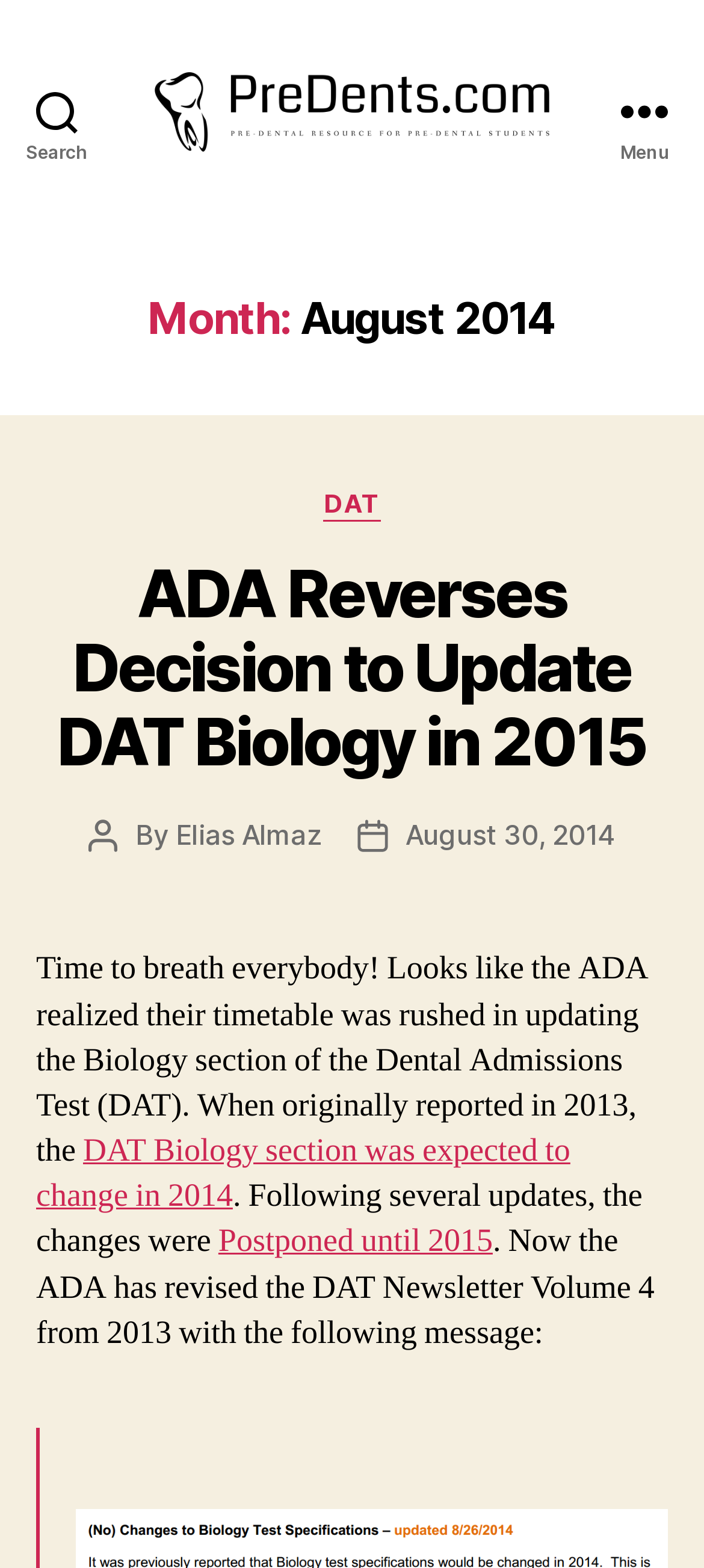Respond with a single word or phrase for the following question: 
What is the name of the test mentioned in the post?

DAT